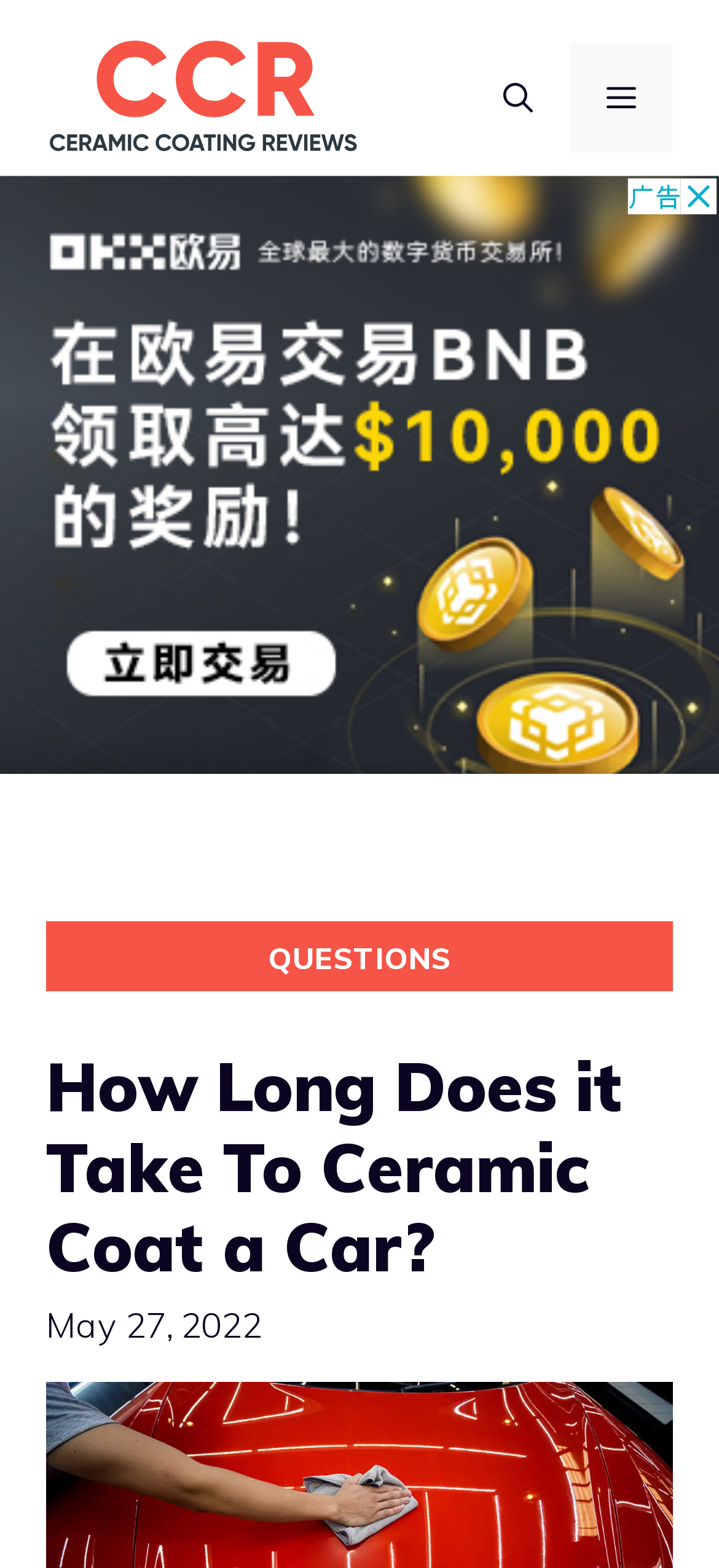Give a one-word or short-phrase answer to the following question: 
What is the purpose of the MENU button?

To open the primary menu